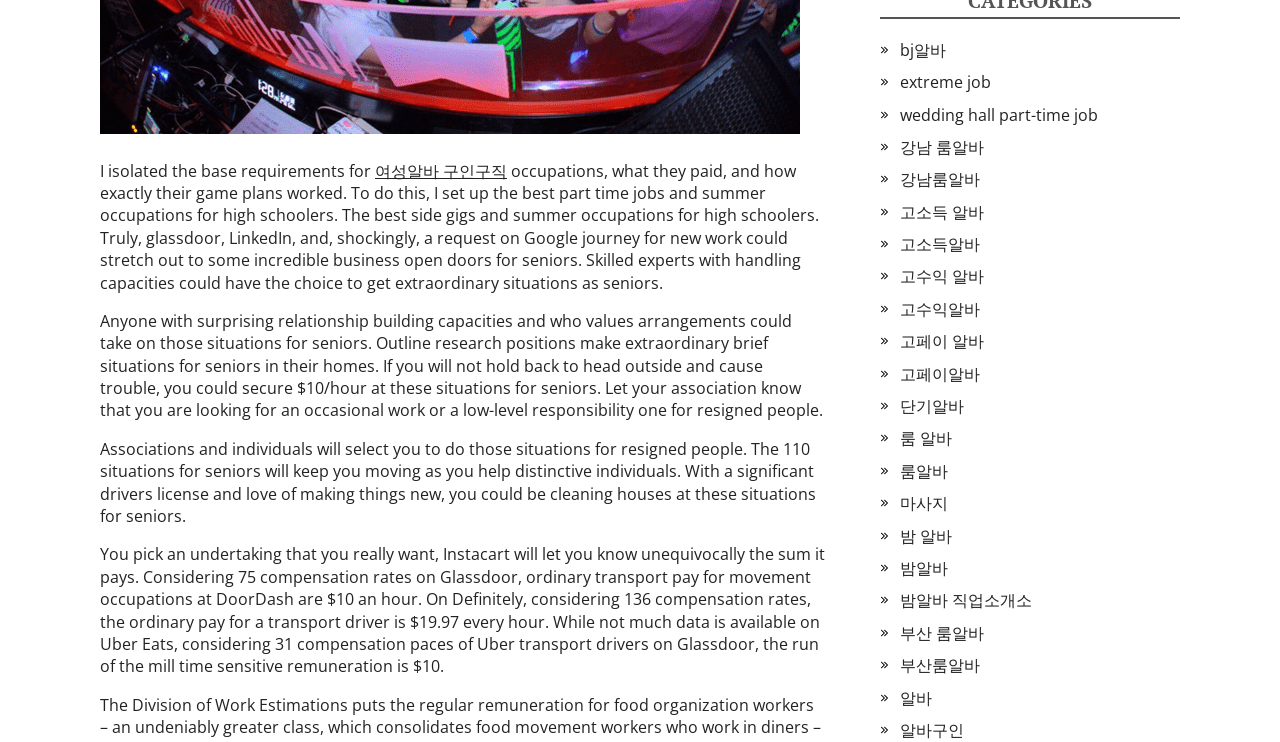Provide the bounding box coordinates of the HTML element this sentence describes: "Oschmann, Jacobus M., Jr.". The bounding box coordinates consist of four float numbers between 0 and 1, i.e., [left, top, right, bottom].

None